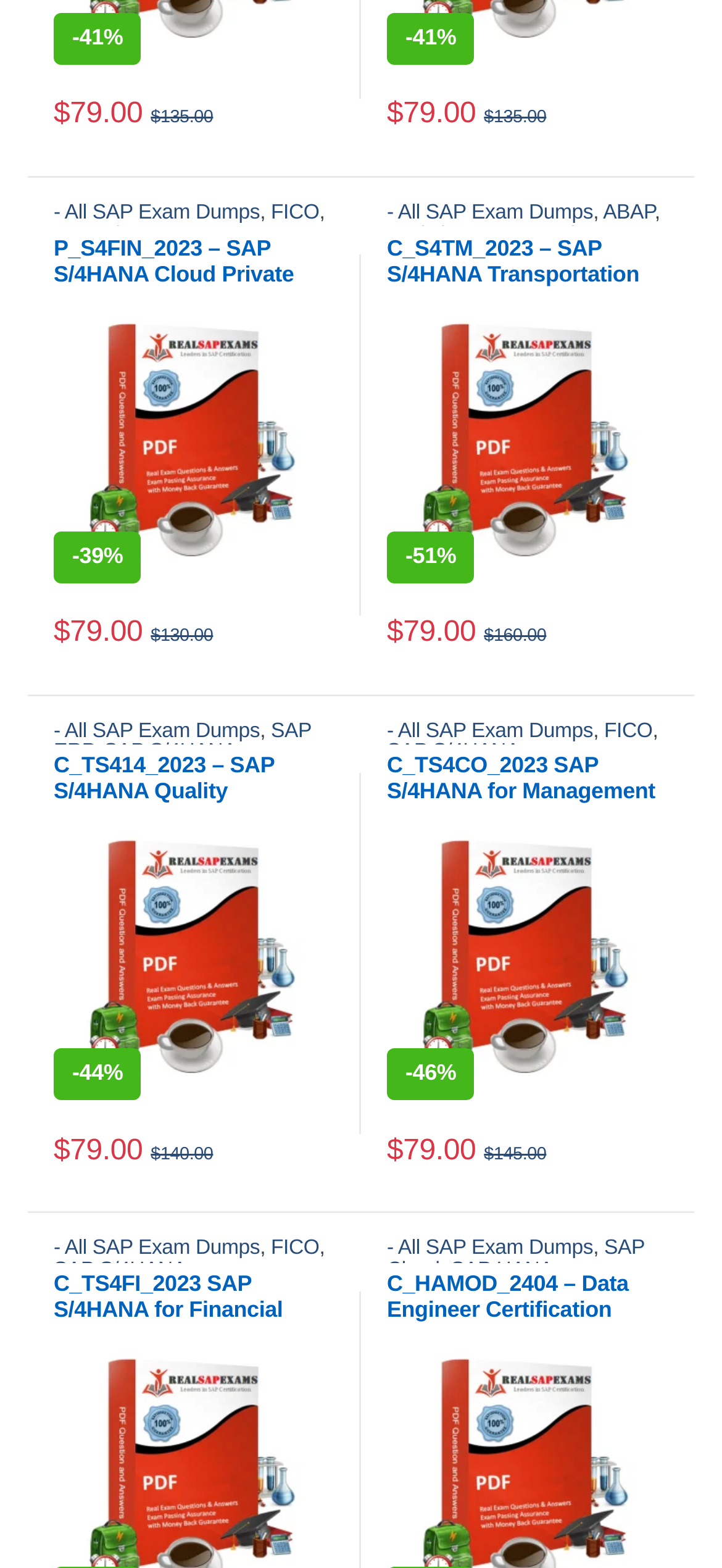Could you find the bounding box coordinates of the clickable area to complete this instruction: "Click on C_HAMOD_2404 – Data Engineer Certification dumps link"?

[0.536, 0.81, 0.926, 0.843]